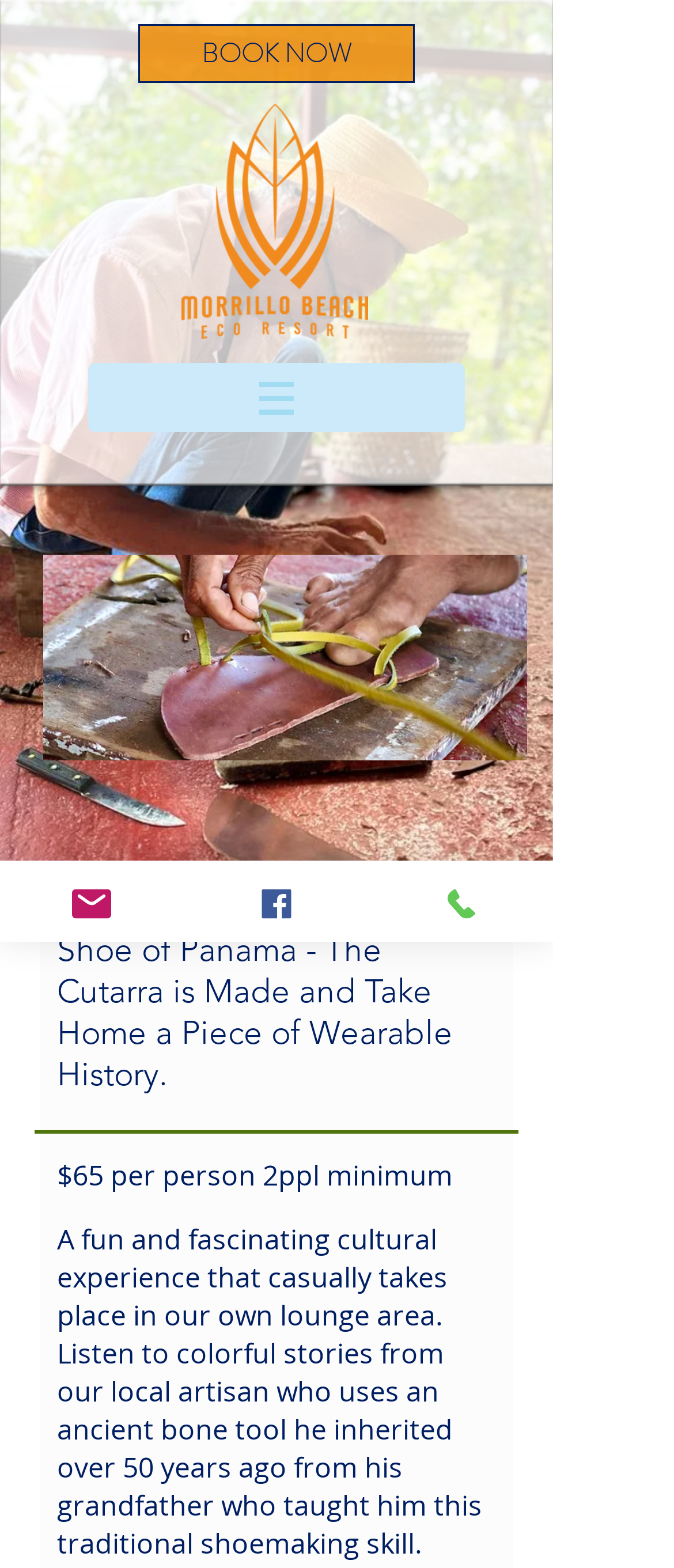What is the tool used by the local artisan to make the Cutarra?
Please give a detailed and thorough answer to the question, covering all relevant points.

I found this information by looking at the text 'our local artisan who uses an ancient bone tool he inherited over 50 years ago from his grandfather' which indicates that the tool used by the local artisan to make the Cutarra is an ancient bone tool.